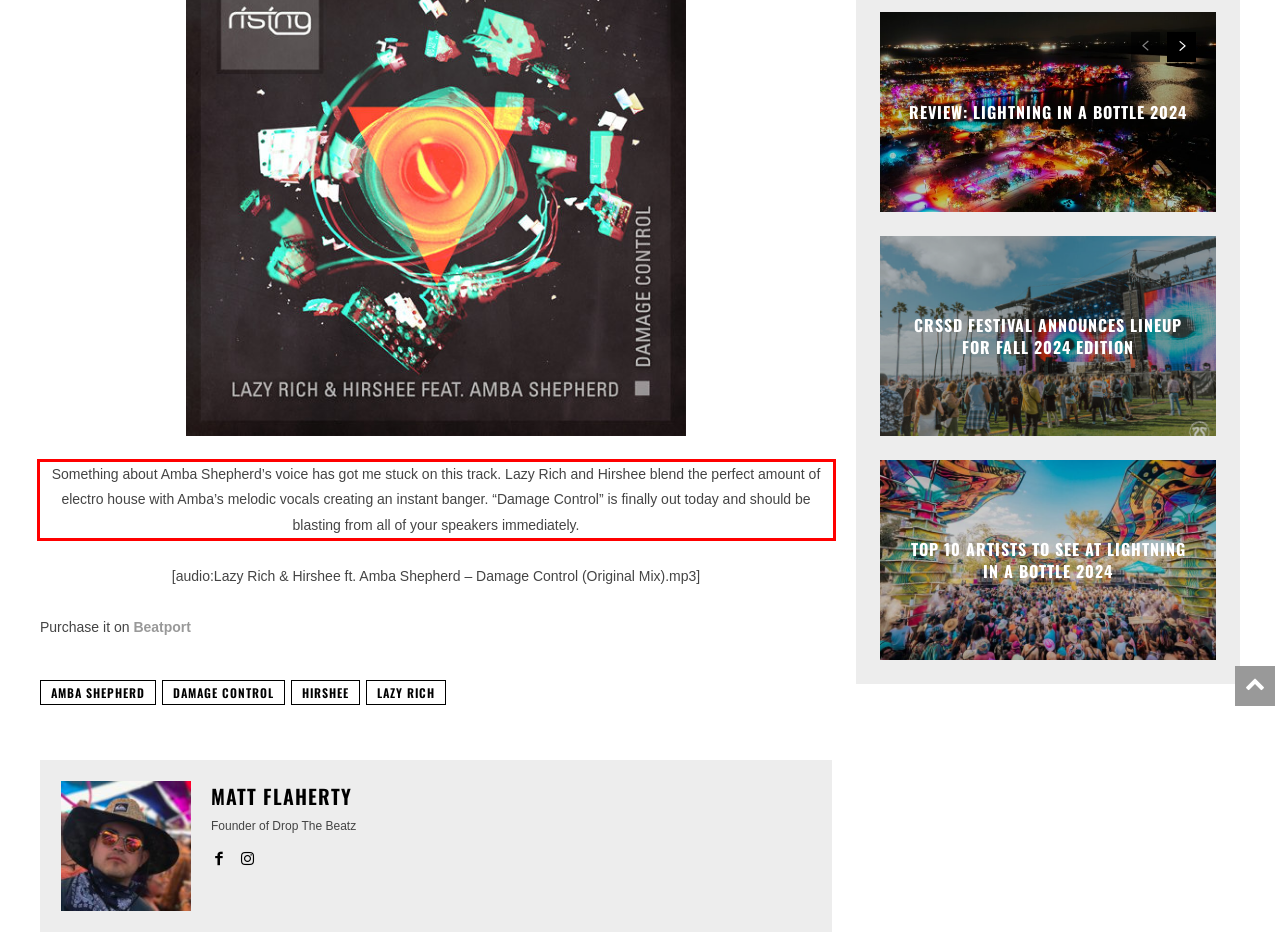You are presented with a webpage screenshot featuring a red bounding box. Perform OCR on the text inside the red bounding box and extract the content.

Something about Amba Shepherd’s voice has got me stuck on this track. Lazy Rich and Hirshee blend the perfect amount of electro house with Amba’s melodic vocals creating an instant banger. “Damage Control” is finally out today and should be blasting from all of your speakers immediately.